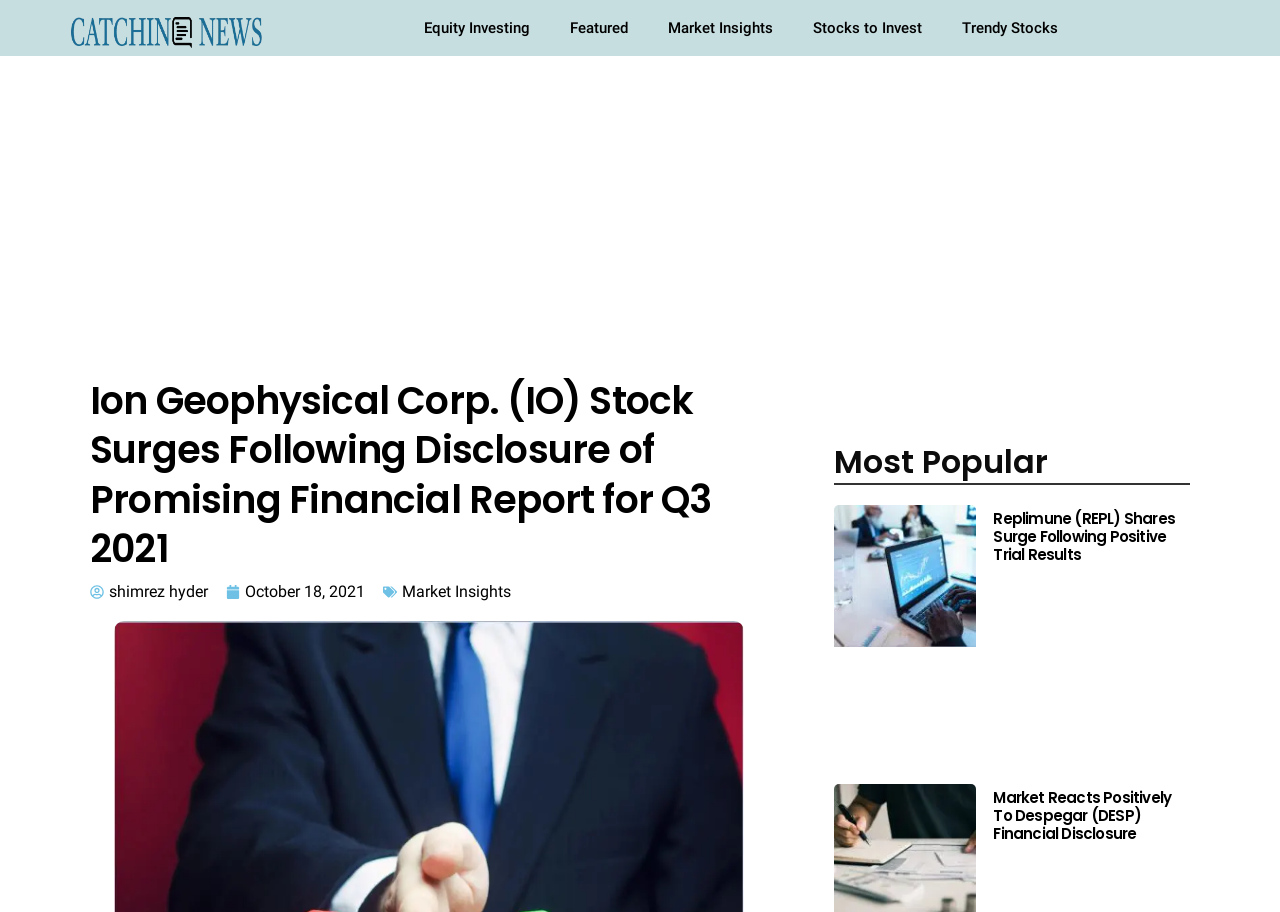What type of content is featured on this webpage? Based on the image, give a response in one word or a short phrase.

Stock news